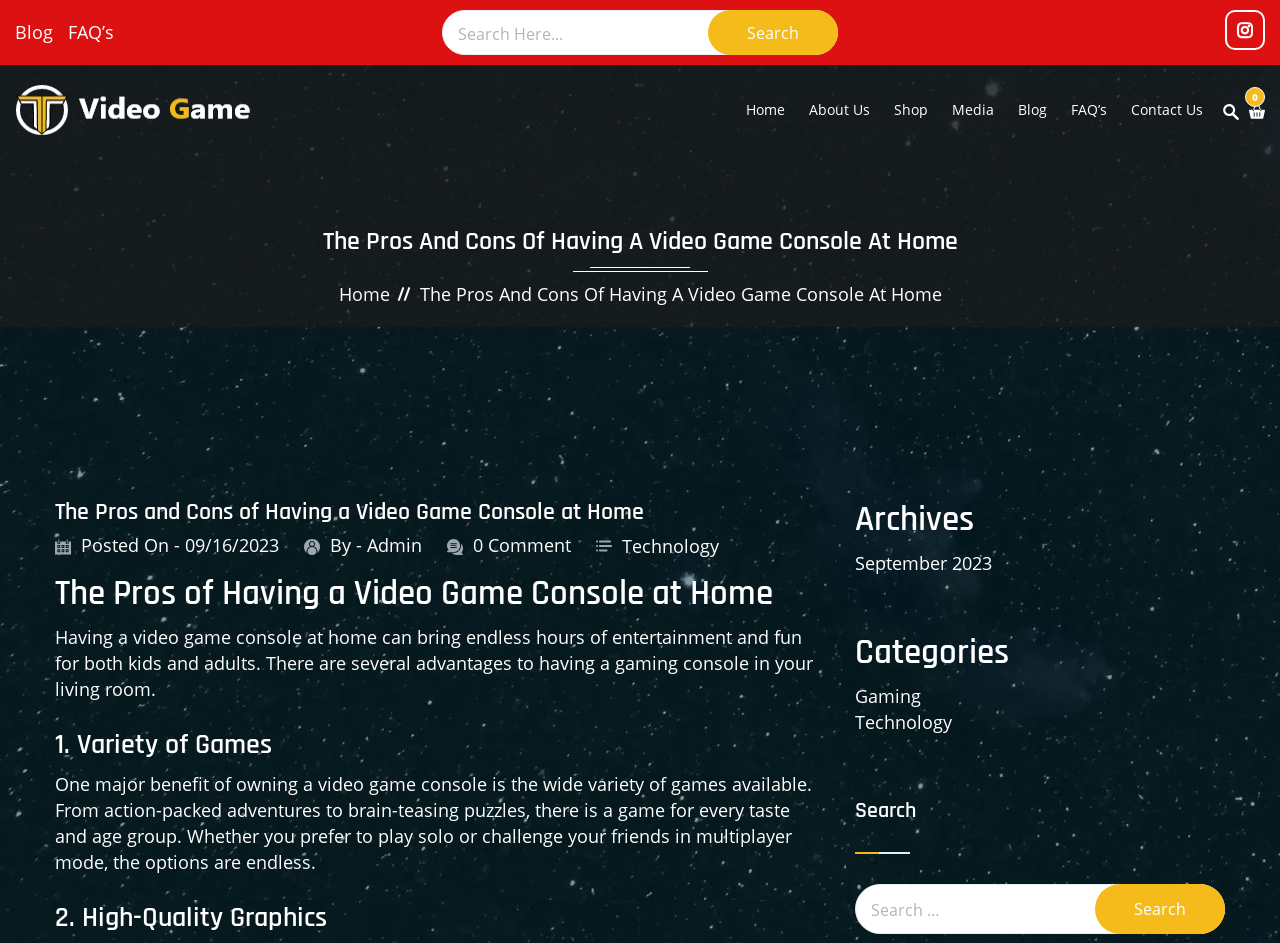Specify the bounding box coordinates of the area to click in order to execute this command: 'Go to the blog page'. The coordinates should consist of four float numbers ranging from 0 to 1, and should be formatted as [left, top, right, bottom].

[0.012, 0.021, 0.041, 0.046]